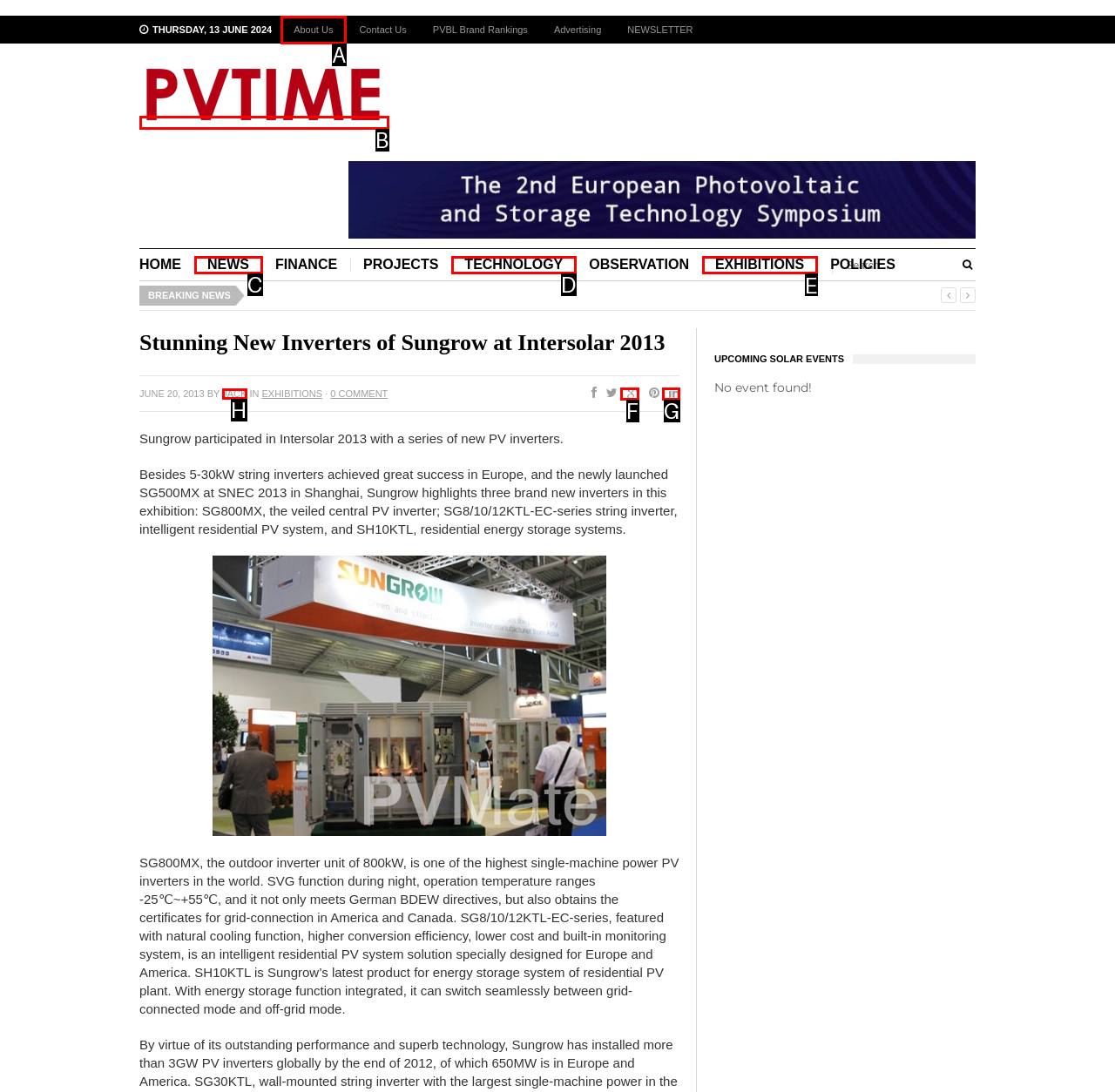Identify the correct UI element to click on to achieve the task: Click on the 'EXHIBITIONS' link. Provide the letter of the appropriate element directly from the available choices.

E